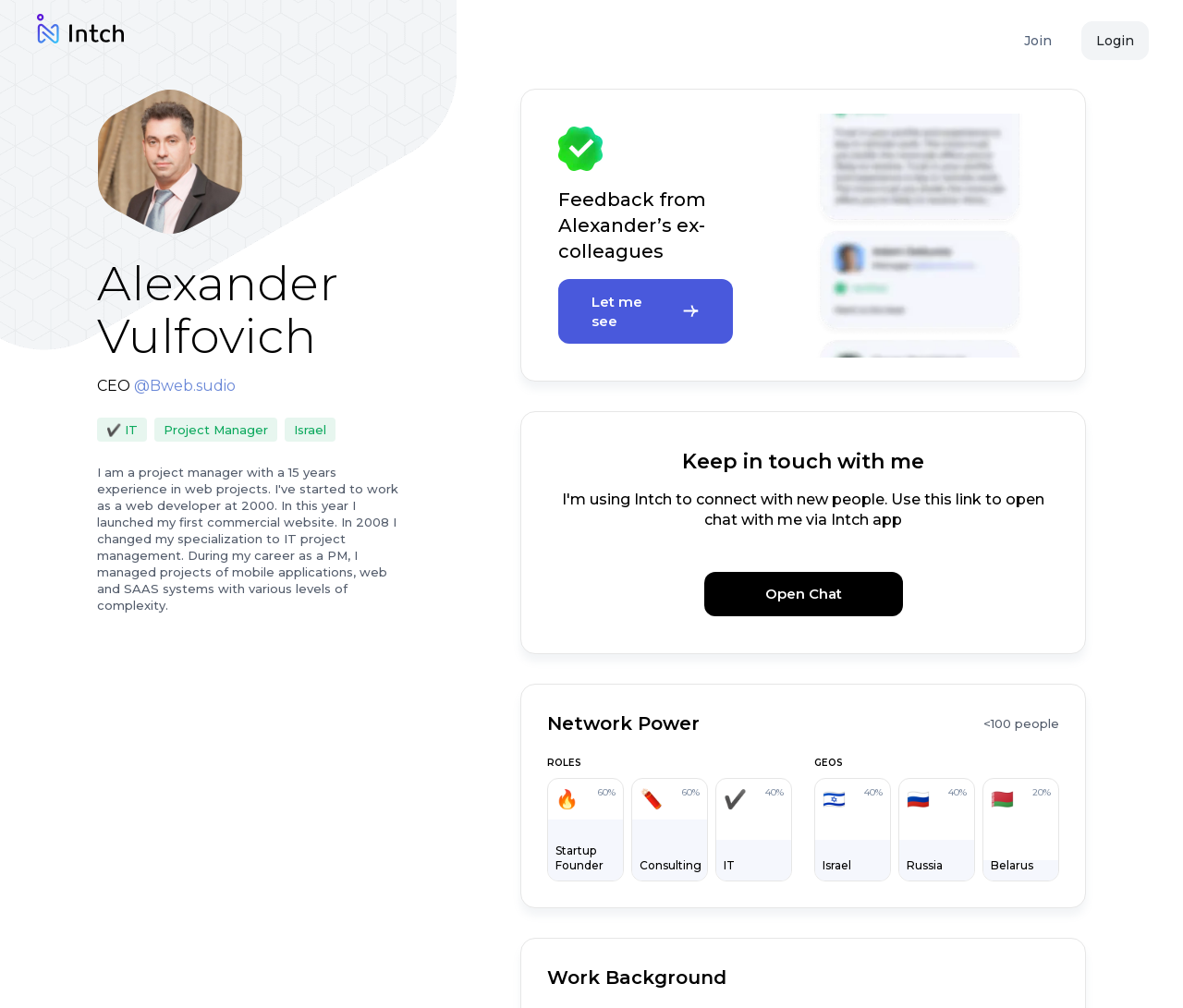Find the bounding box coordinates for the UI element that matches this description: "Login".

[0.914, 0.021, 0.971, 0.06]